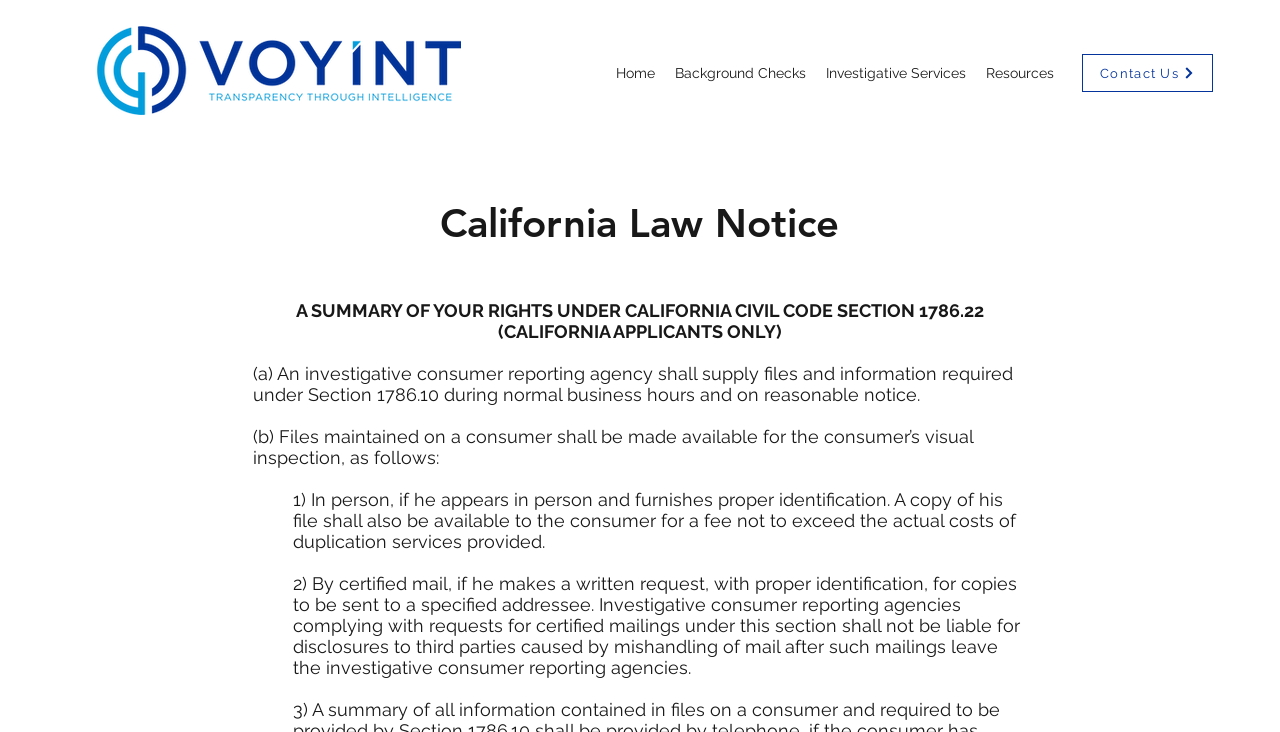Answer the question with a single word or phrase: 
What is the fee for a copy of a consumer's file?

Actual costs of duplication services